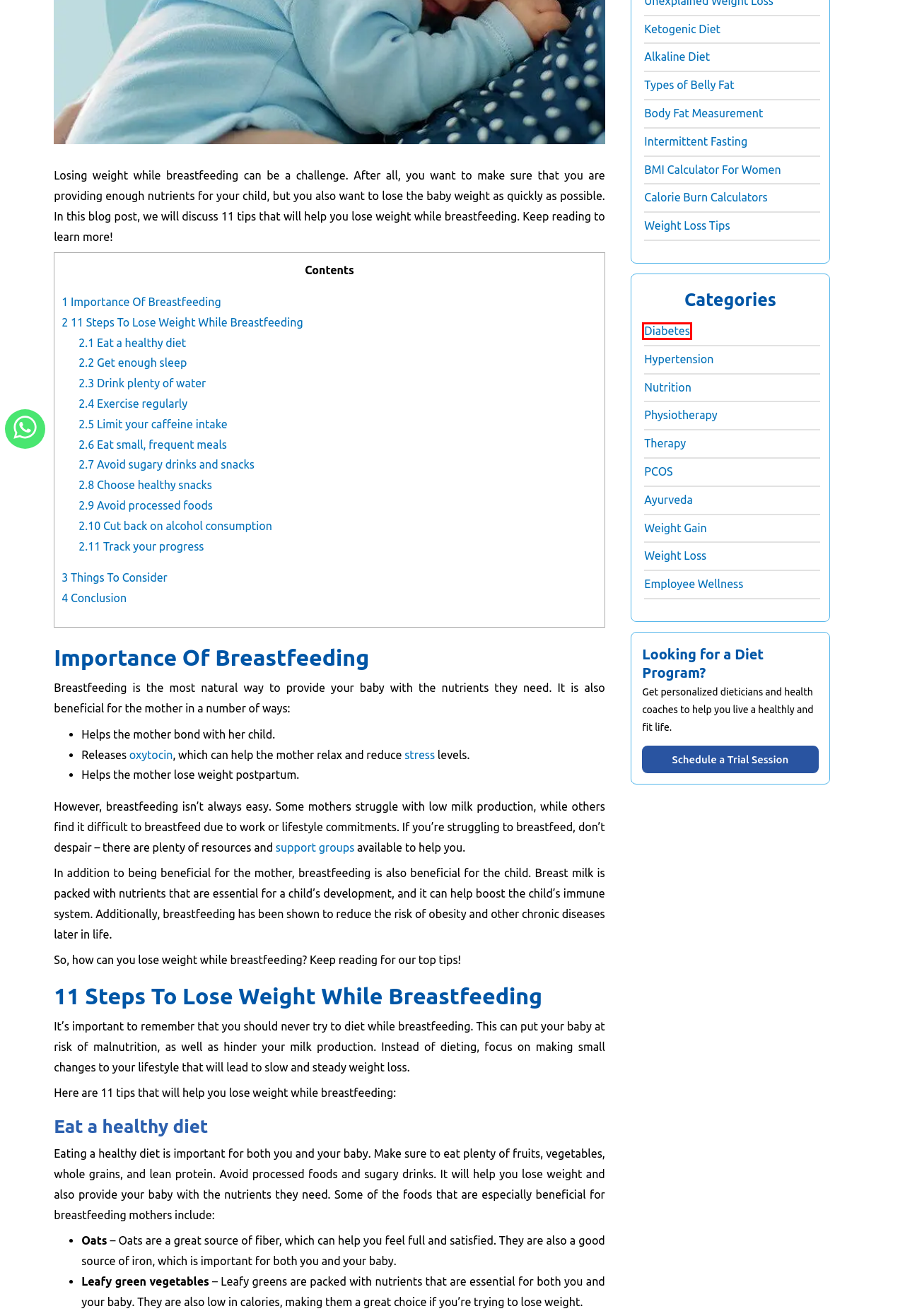You are given a screenshot of a webpage with a red rectangle bounding box around an element. Choose the best webpage description that matches the page after clicking the element in the bounding box. Here are the candidates:
A. Keto Diet: Benefits, Side-Effects, How It Works, and More
B. The Alkaline Diet: What You Should Know | MantraCare
C. Calorie Burn Calculators: Your Target Heart Rate & Calories
D. Types Of Belly Fat: Risk Factors And Tips To Manage It
E. Nutrition - Mantra Care
F. Hypertension - Mantra Care
G. Diabetes - Mantra Care
H. Weight Loss: Effective Tips To Stay Fit

G